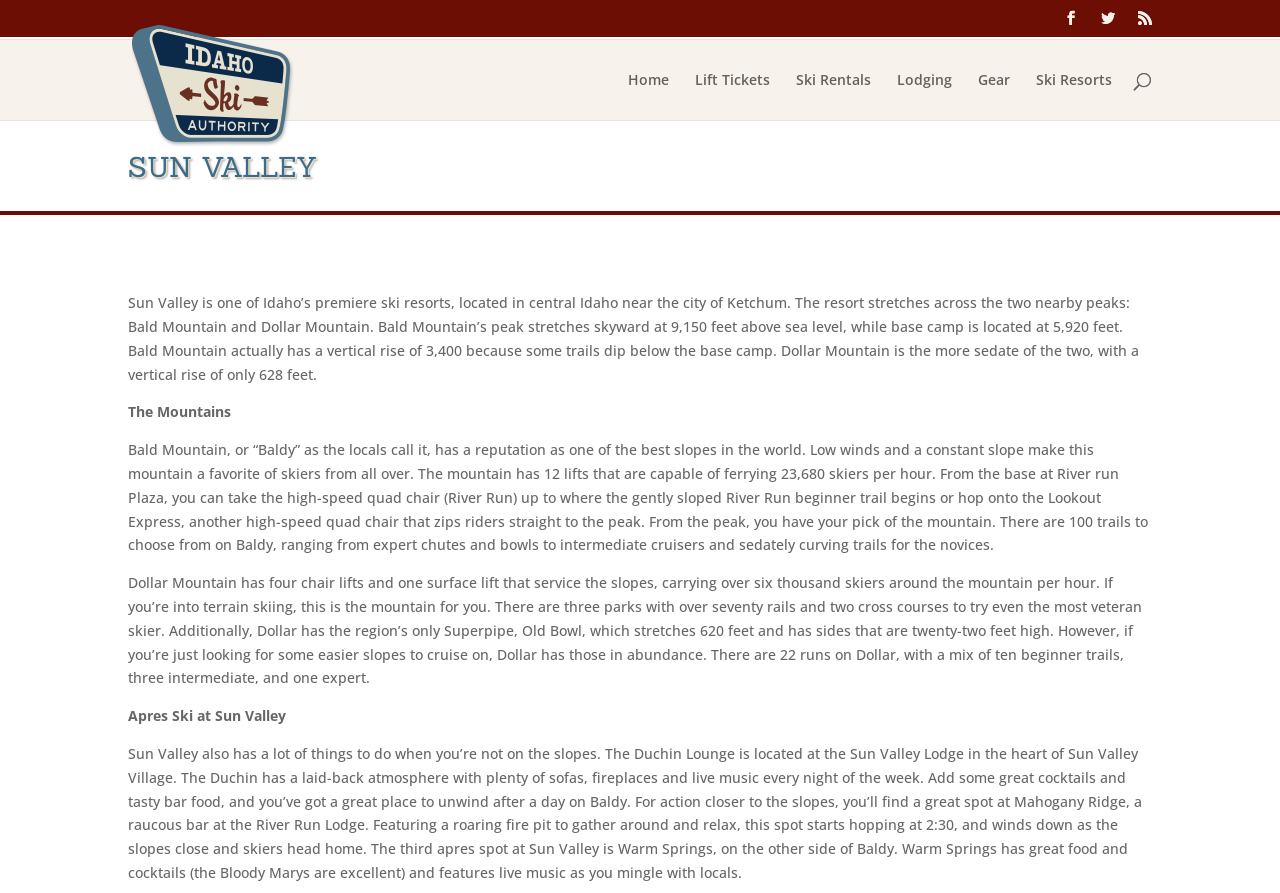Determine the coordinates of the bounding box that should be clicked to complete the instruction: "Learn about Idaho Ski Authority". The coordinates should be represented by four float numbers between 0 and 1: [left, top, right, bottom].

[0.103, 0.089, 0.23, 0.11]